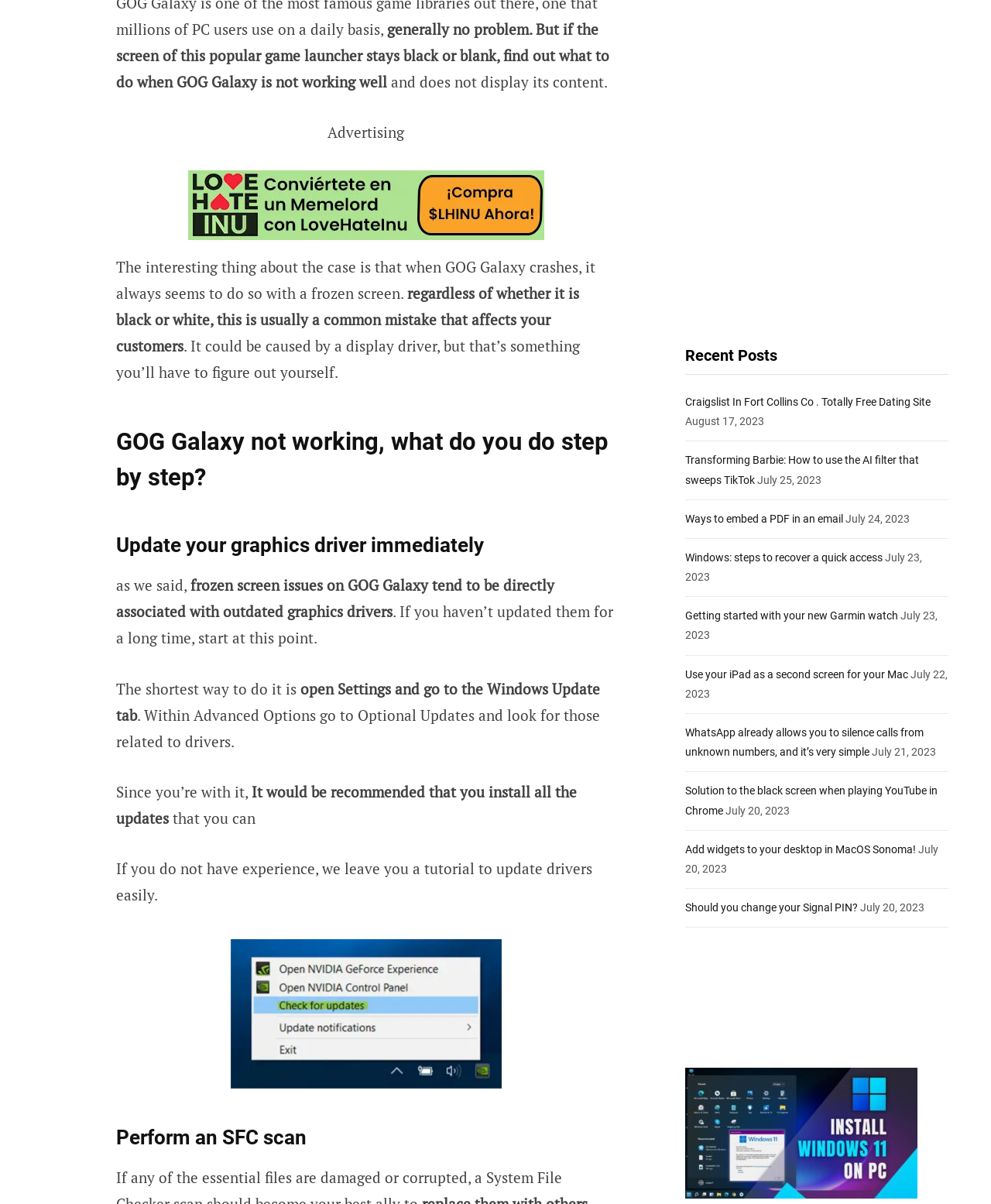What is the next step after updating graphics drivers?
Offer a detailed and exhaustive answer to the question.

After updating graphics drivers, the next step is to perform an SFC scan, which is mentioned in the article as a solution to fix the issue with GOG Galaxy.